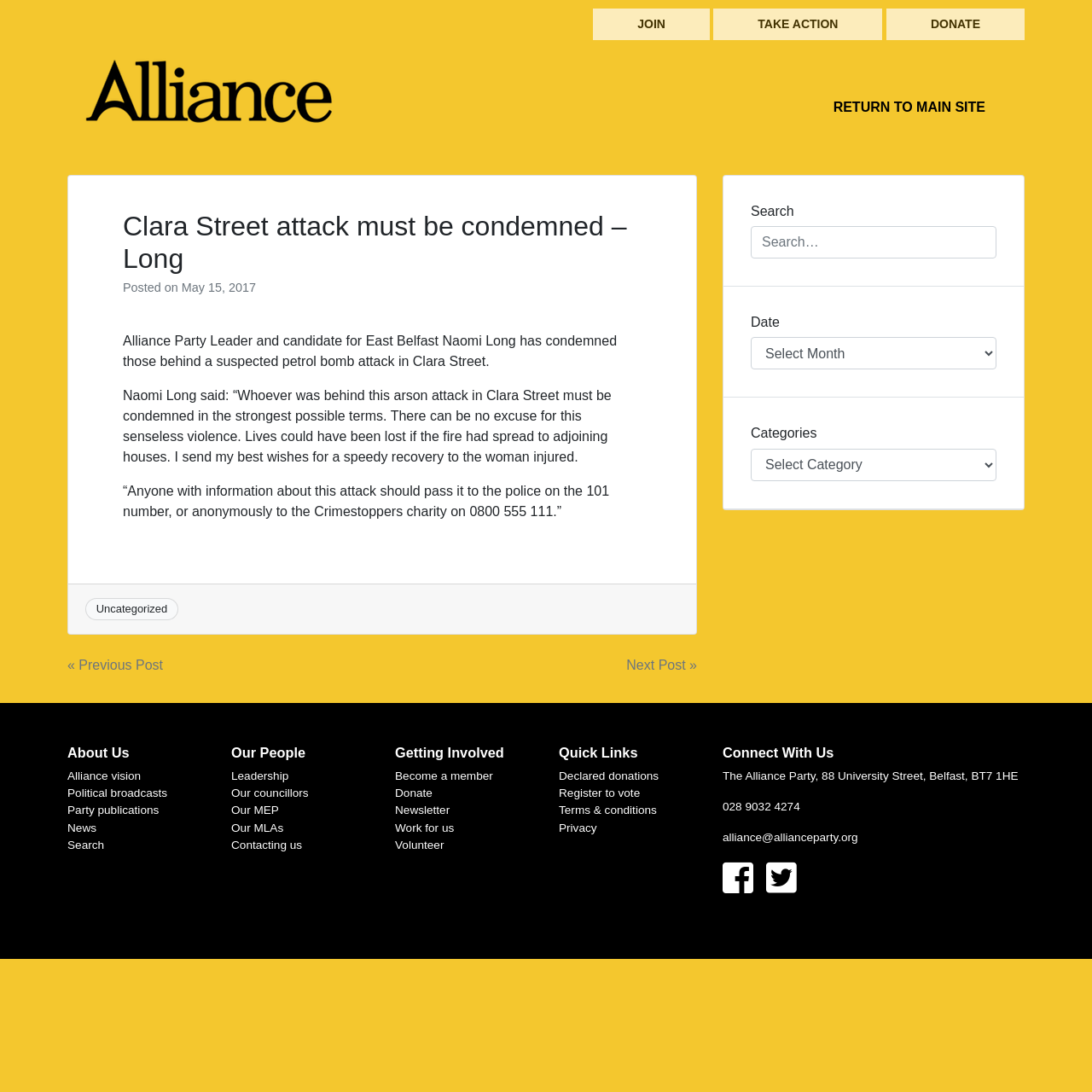Find and provide the bounding box coordinates for the UI element described here: "Newsletter". The coordinates should be given as four float numbers between 0 and 1: [left, top, right, bottom].

[0.362, 0.736, 0.412, 0.748]